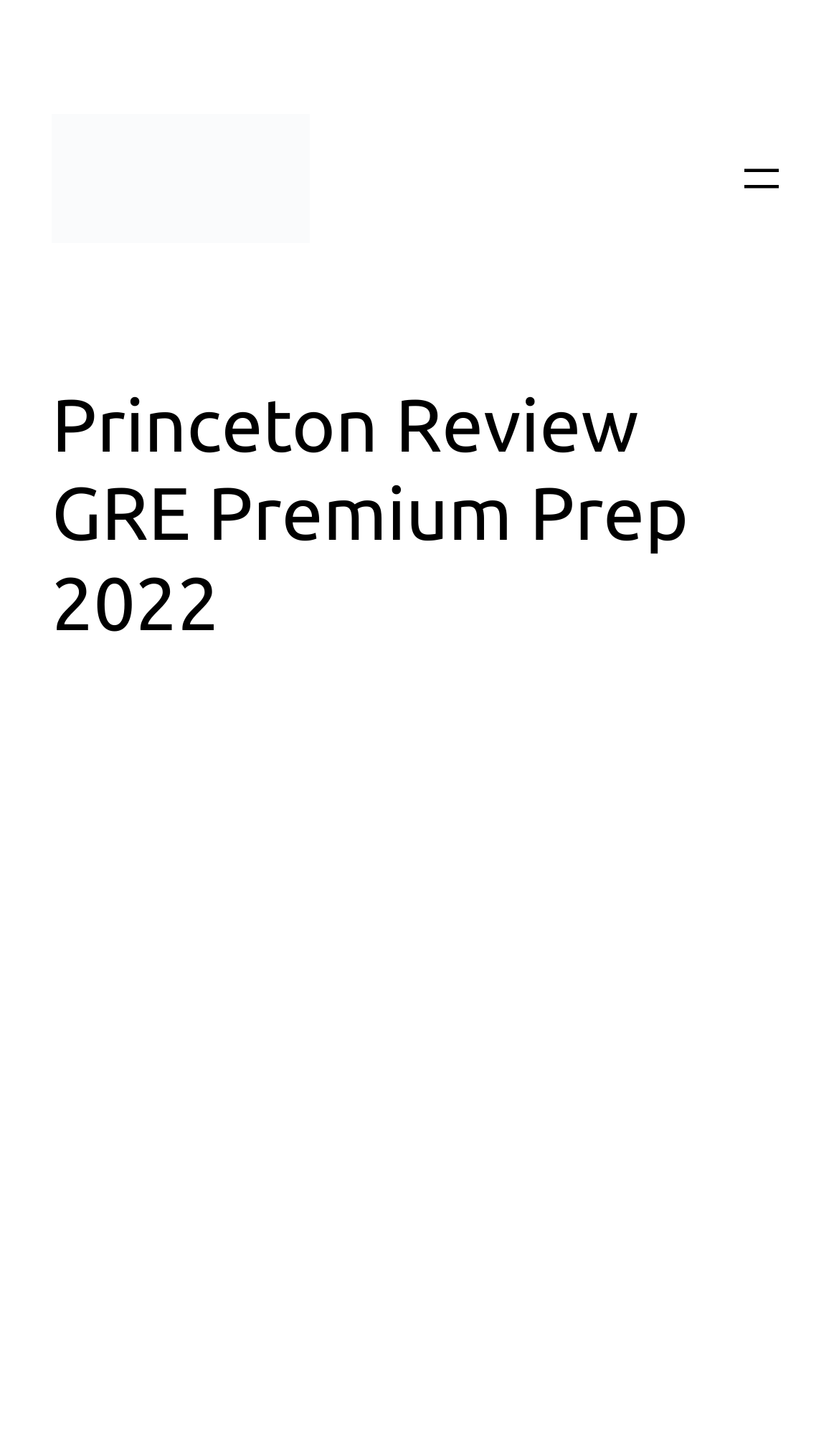Determine the primary headline of the webpage.

Princeton Review GRE Premium Prep 2022